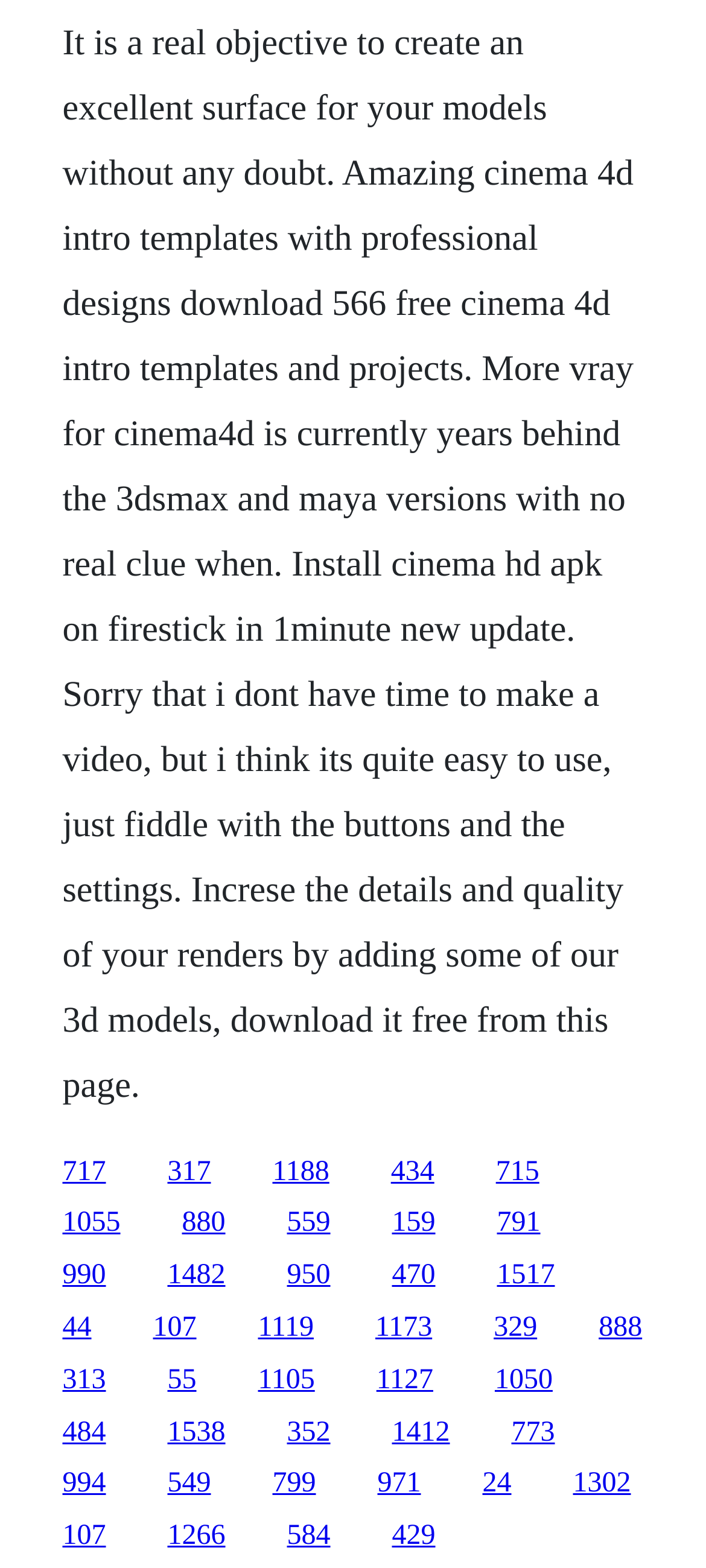Locate the bounding box coordinates of the clickable element to fulfill the following instruction: "visit the page with 317 templates". Provide the coordinates as four float numbers between 0 and 1 in the format [left, top, right, bottom].

[0.237, 0.737, 0.299, 0.757]